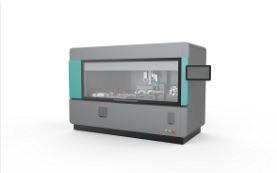Provide an in-depth description of the image.

The image showcases the DRQ Automated QuEChERS Extraction System, a sophisticated piece of laboratory equipment designed for efficient sample preparation in analytical chemistry. The system features a sleek, modern design characterized by a combination of grey and teal finishes, enhancing its aesthetic appeal while maintaining functionality. The front display showcases a glimpse of the internal components, highlighting its advanced technology and automated processes. This equipment streamlines the extraction procedure, making it an essential tool for laboratories focused on quality and precision in their analytical workflows.